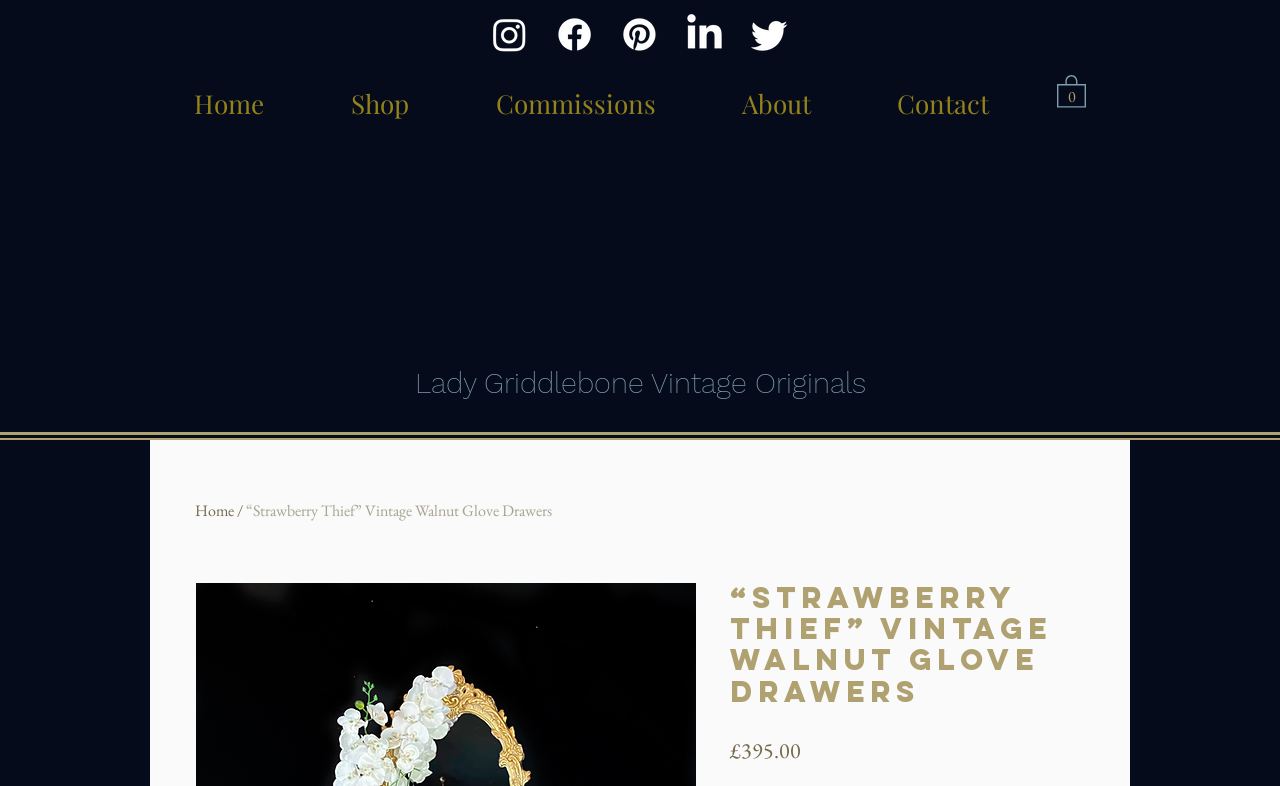Please identify the bounding box coordinates of the element I should click to complete this instruction: 'Explore Commissions'. The coordinates should be given as four float numbers between 0 and 1, like this: [left, top, right, bottom].

[0.353, 0.103, 0.546, 0.139]